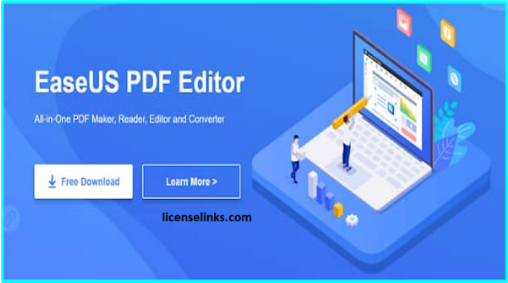What is the user represented as?
Use the image to give a comprehensive and detailed response to the question.

In the image, the user is symbolically represented as a small character engaging with the laptop features, indicating the tool's accessibility and ease of use.